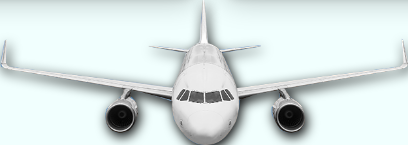Based on what you see in the screenshot, provide a thorough answer to this question: What is the theme of the visual representation?

The caption states that the visual representation is aligned with the promotional theme of the 'Southwest Airlines New Year Sale 2024', which emphasizes travel and flight opportunities. This suggests that the theme of the visual representation is indeed related to travel and flight opportunities.